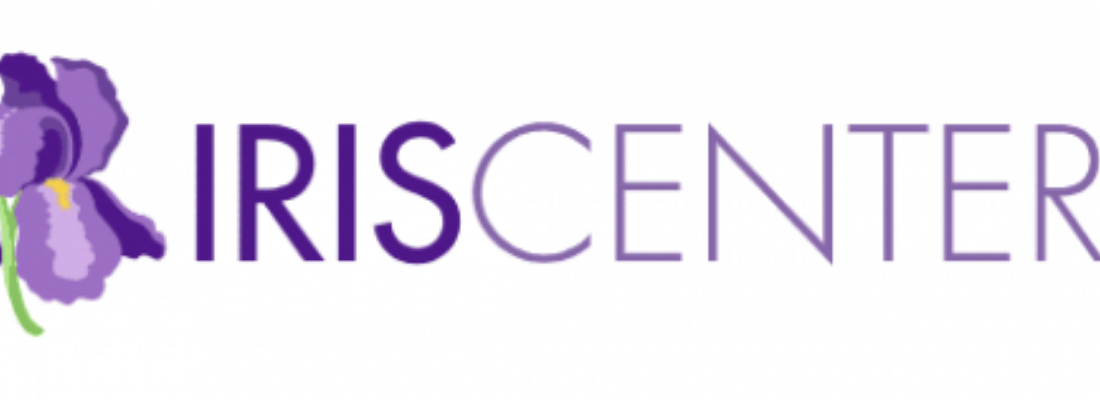Provide a one-word or short-phrase response to the question:
What is the focus of the IRIS Center?

Educational resources